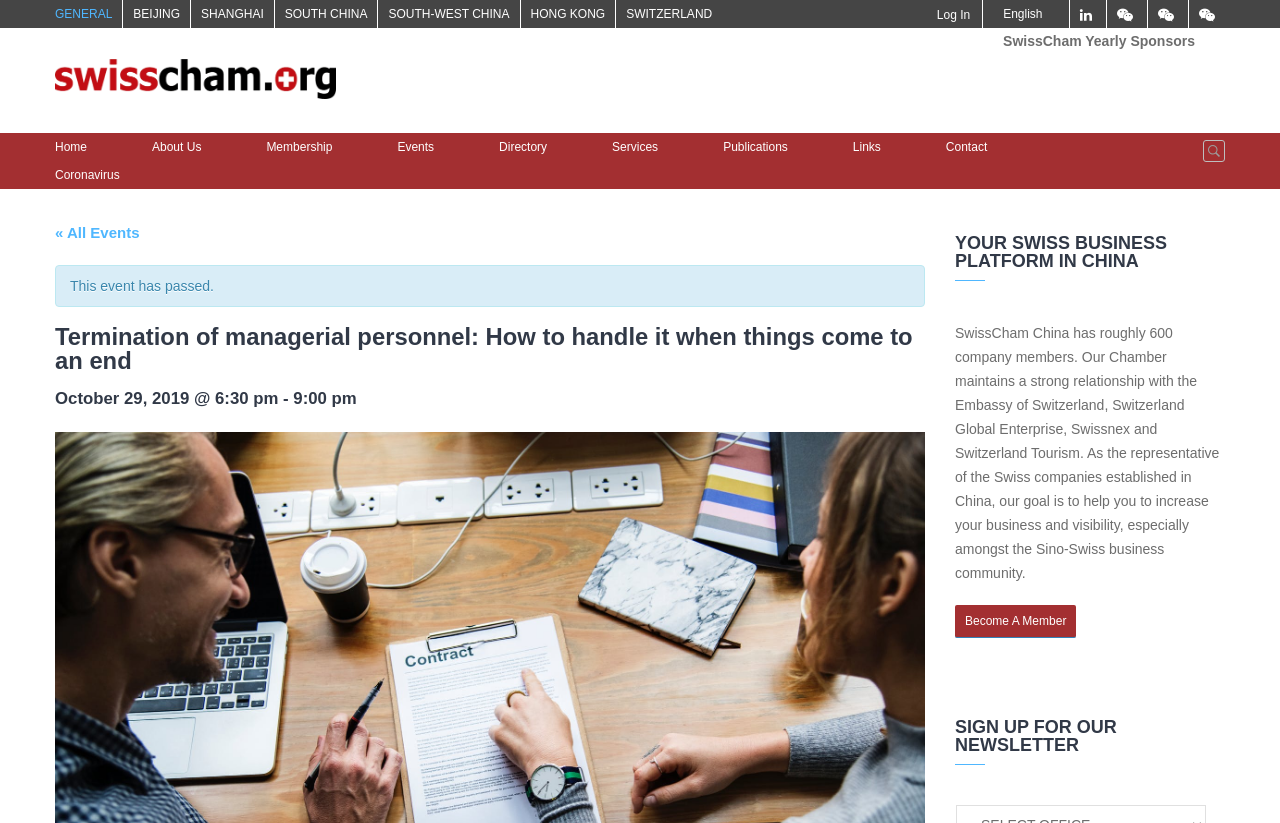What is the date of the event?
Using the image, provide a concise answer in one word or a short phrase.

October 29, 2019